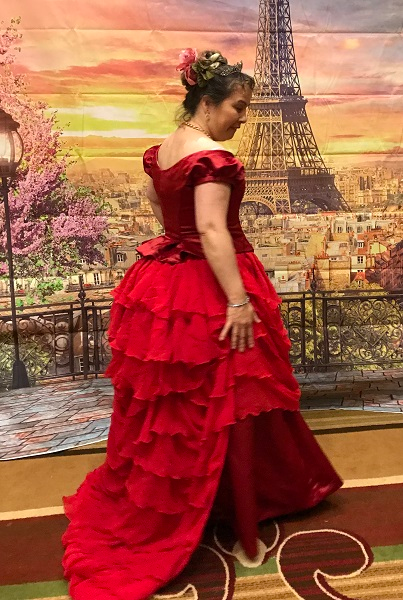Elaborate on all the key elements and details present in the image.

This image showcases a woman elegantly dressed in a stunning red bustle gown reminiscent of the 1870s style. The gown features a lavish design with multiple tiers of fabric, cascading down its back, creating a dramatic and eye-catching silhouette. The dress is crafted from a vibrant red polyester material, exuding a sense of regality and charm. The woman stands poised, with her hair elegantly styled and adorned with a floral accessory, complementing the historical aesthetic of the outfit.

In the background, a picturesque scene reminiscent of Paris is depicted, with the iconic Eiffel Tower rising majestically above a beautifully landscaped urban setting. The warm hues of the backdrop enhance the overall vintage feel of the ensemble, making it perfect for themed events or historical gatherings. This particular attire was showcased during the Costume College 2018, illustrating a blend of history and creativity in modern costuming.